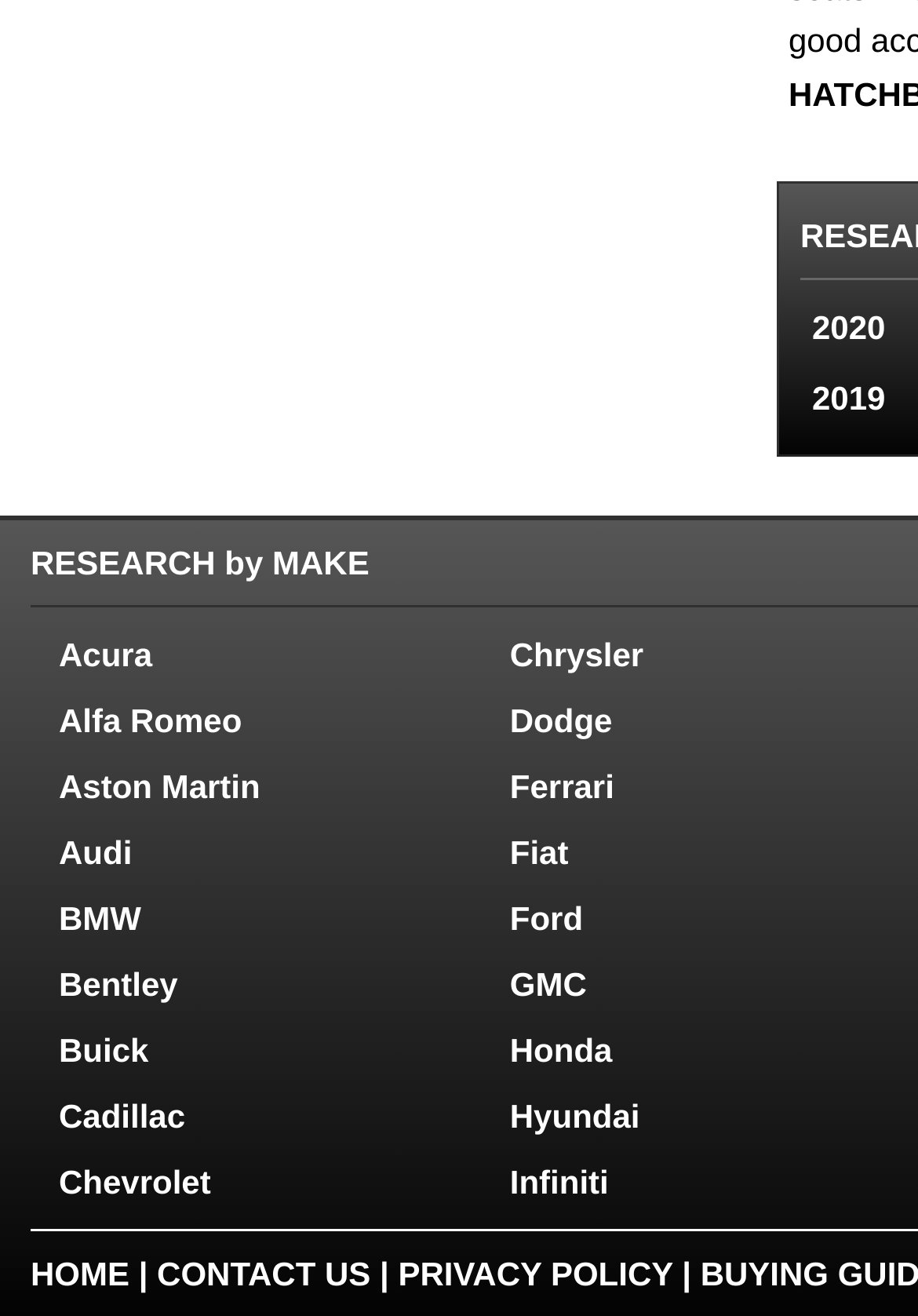Identify the bounding box coordinates for the UI element described as follows: "Alfa Romeo". Ensure the coordinates are four float numbers between 0 and 1, formatted as [left, top, right, bottom].

[0.038, 0.524, 0.525, 0.571]